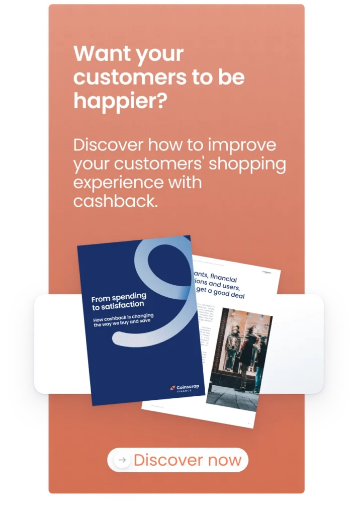What is the call-to-action button labeled?
Please answer the question with a detailed and comprehensive explanation.

The design of the banner includes a call-to-action button, which is clearly labeled as 'Discover now', inviting viewers to explore further insights on utilizing cashback to boost customer happiness and loyalty.